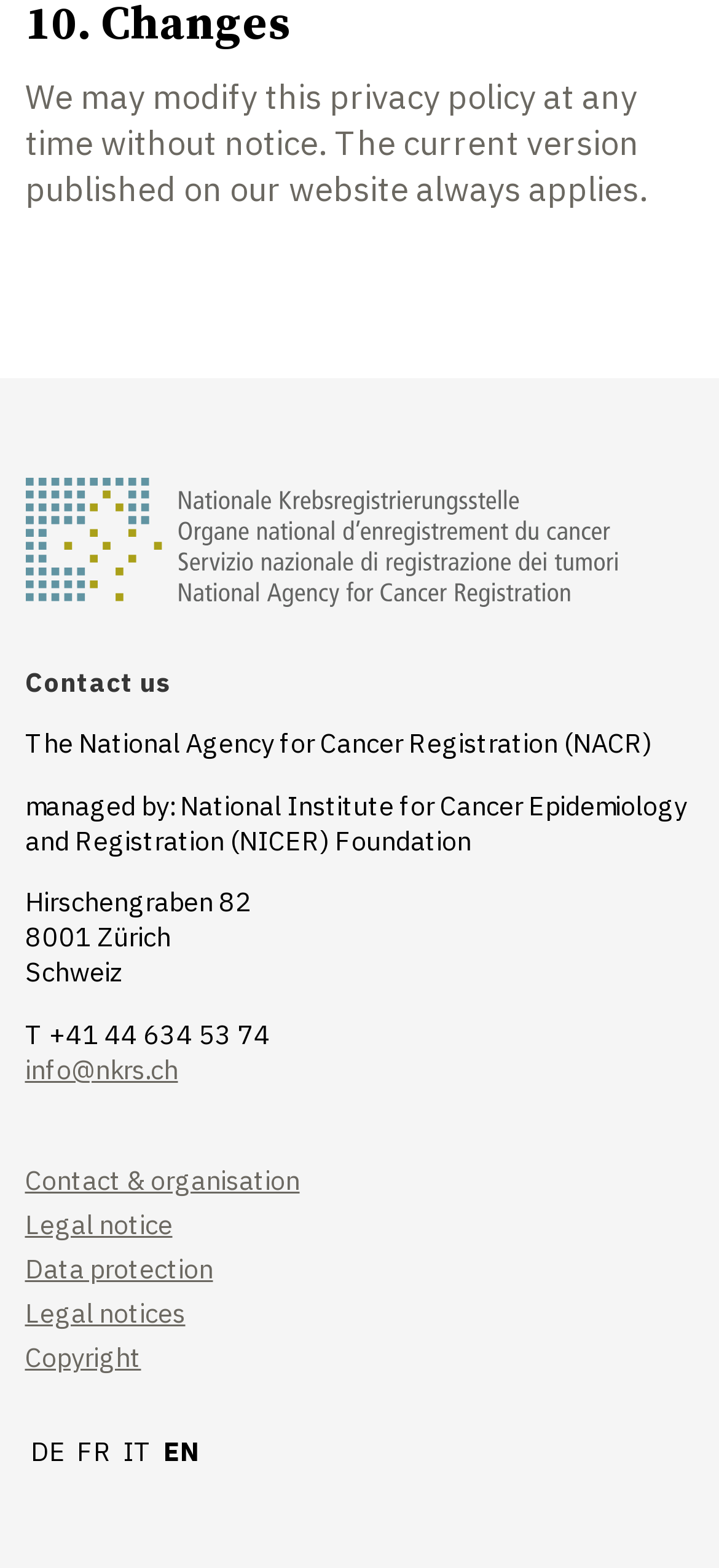Locate the bounding box coordinates of the clickable element to fulfill the following instruction: "Go to the Contact & organisation page". Provide the coordinates as four float numbers between 0 and 1 in the format [left, top, right, bottom].

[0.035, 0.741, 0.417, 0.764]